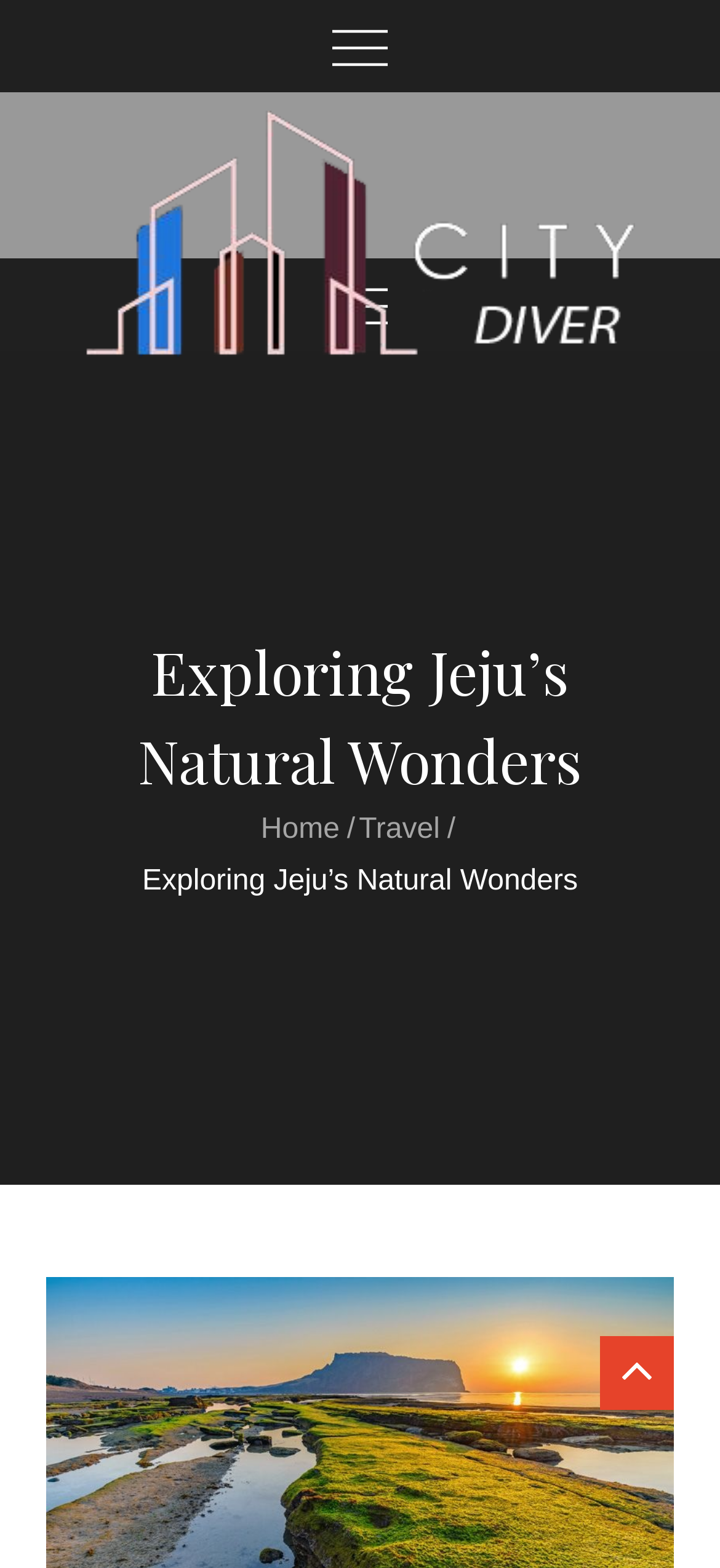Locate the bounding box of the UI element described by: "alt="City Diver"" in the given webpage screenshot.

[0.118, 0.145, 0.882, 0.165]